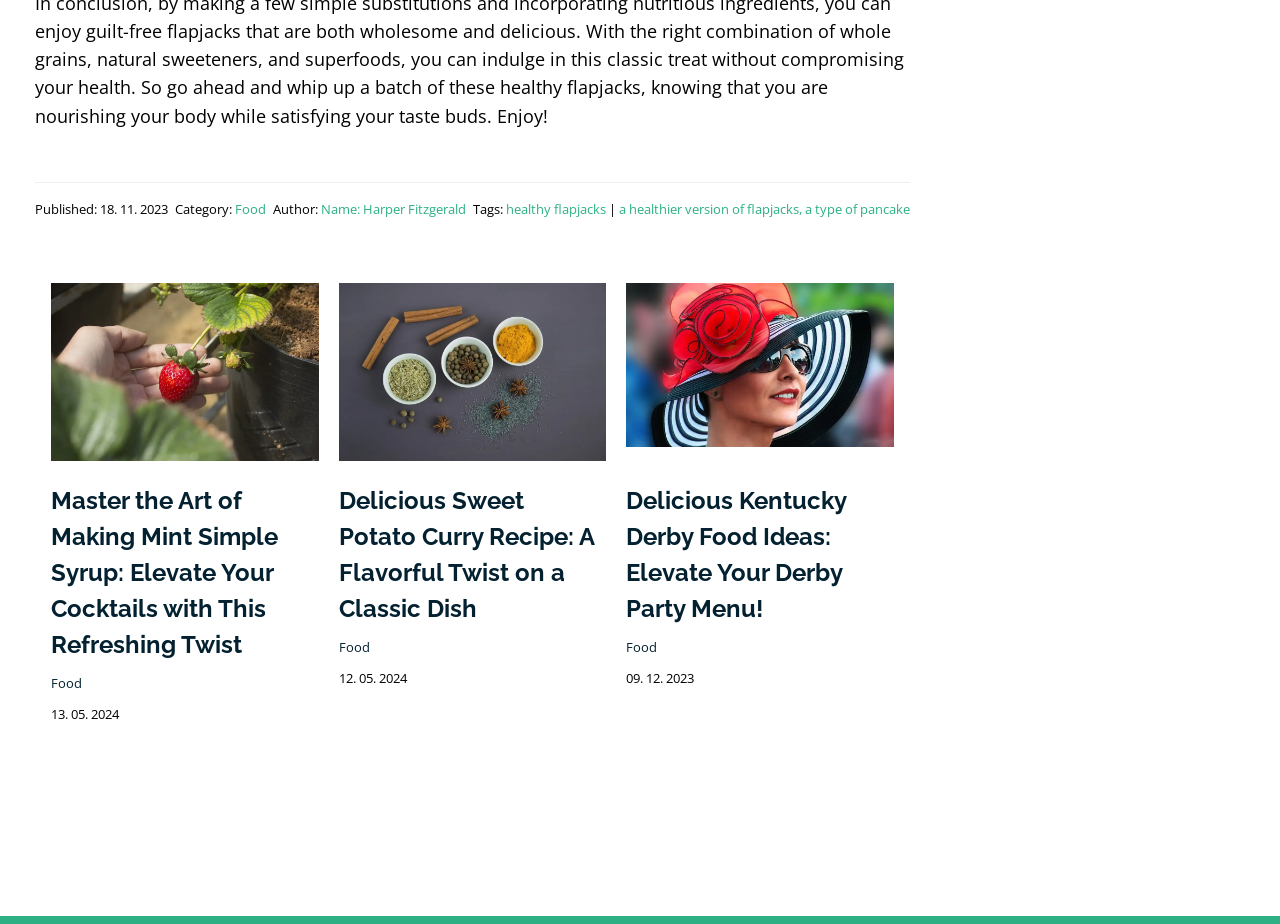Given the description: "Food", determine the bounding box coordinates of the UI element. The coordinates should be formatted as four float numbers between 0 and 1, [left, top, right, bottom].

[0.04, 0.73, 0.064, 0.749]